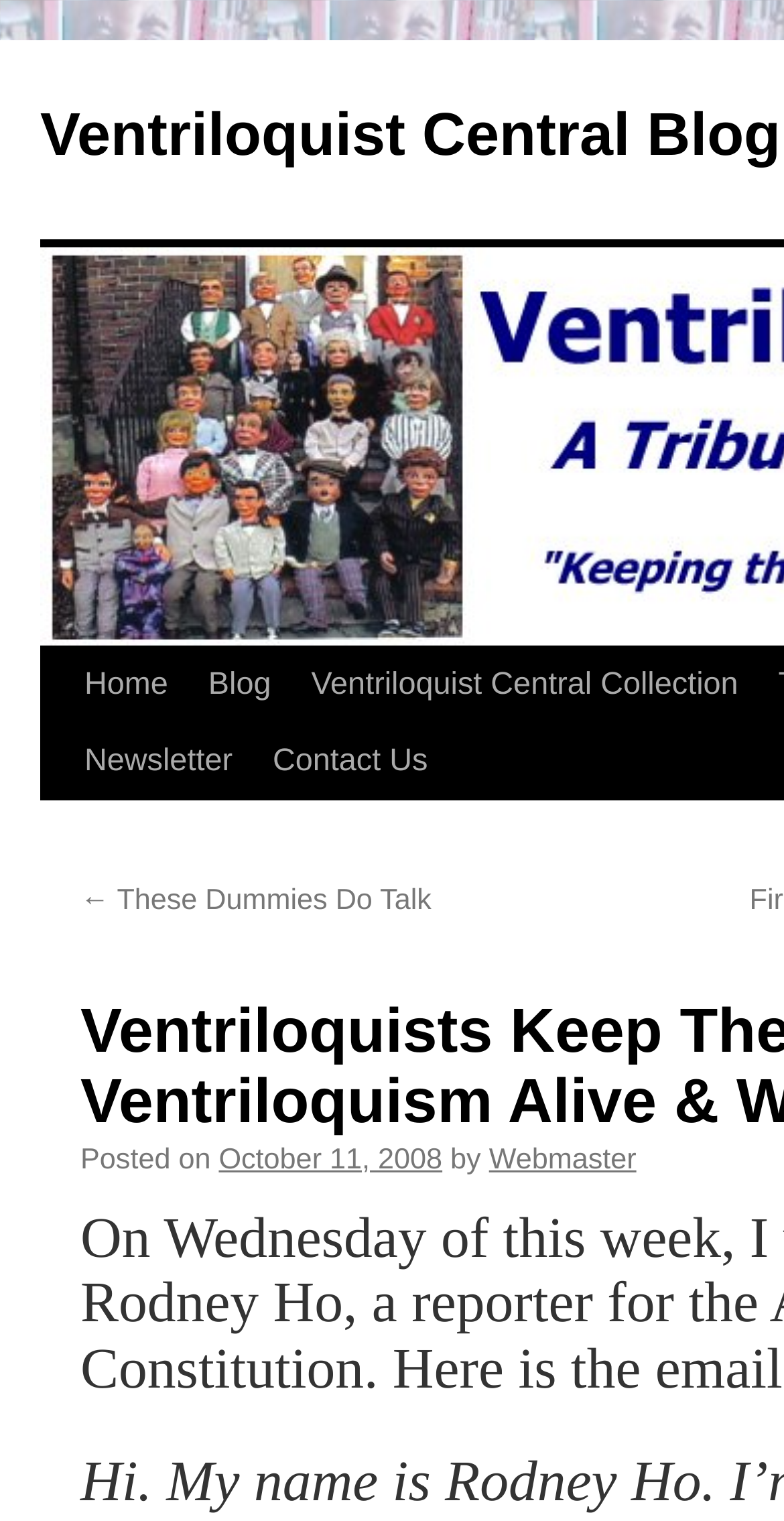Determine the bounding box coordinates of the element that should be clicked to execute the following command: "view the ventriloquist central collection".

[0.371, 0.426, 0.967, 0.476]